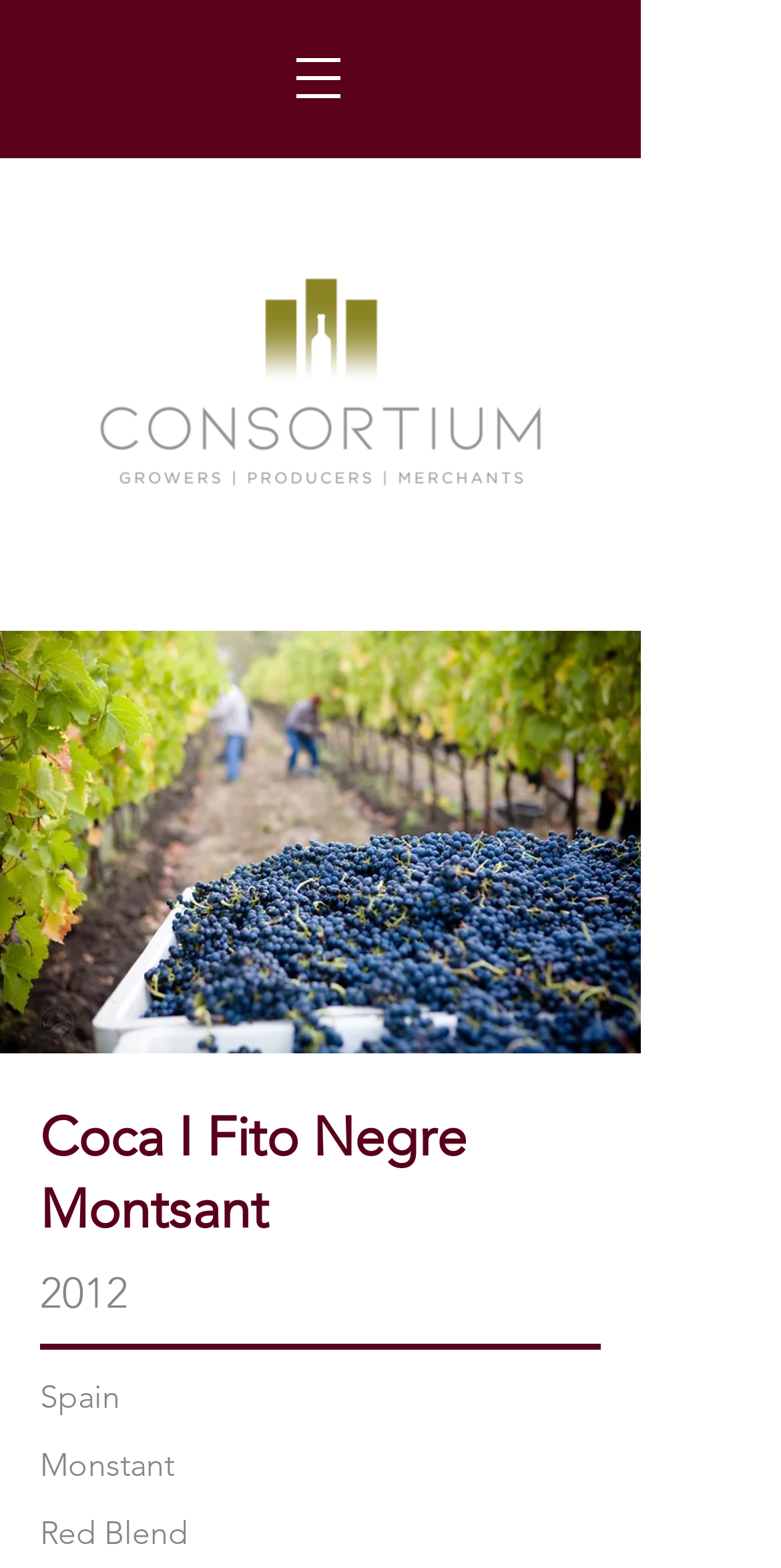Craft a detailed narrative of the webpage's structure and content.

The webpage is about Coca I Fito Negre Montsant, a wine from Spain. At the top left corner, there is a button to open the navigation menu. Next to it, on the top center, is a link featuring the Consortium TruckLogo-02_Grey.png image. 

Below the image, there are five headings stacked vertically, starting from the top. The first heading displays the title "Coca I Fito Negre Montsant". The second heading shows the year "2012". The third heading indicates the origin "Spain". The fourth heading specifies the region "Monstant". The last heading describes the wine type as "Red Blend".